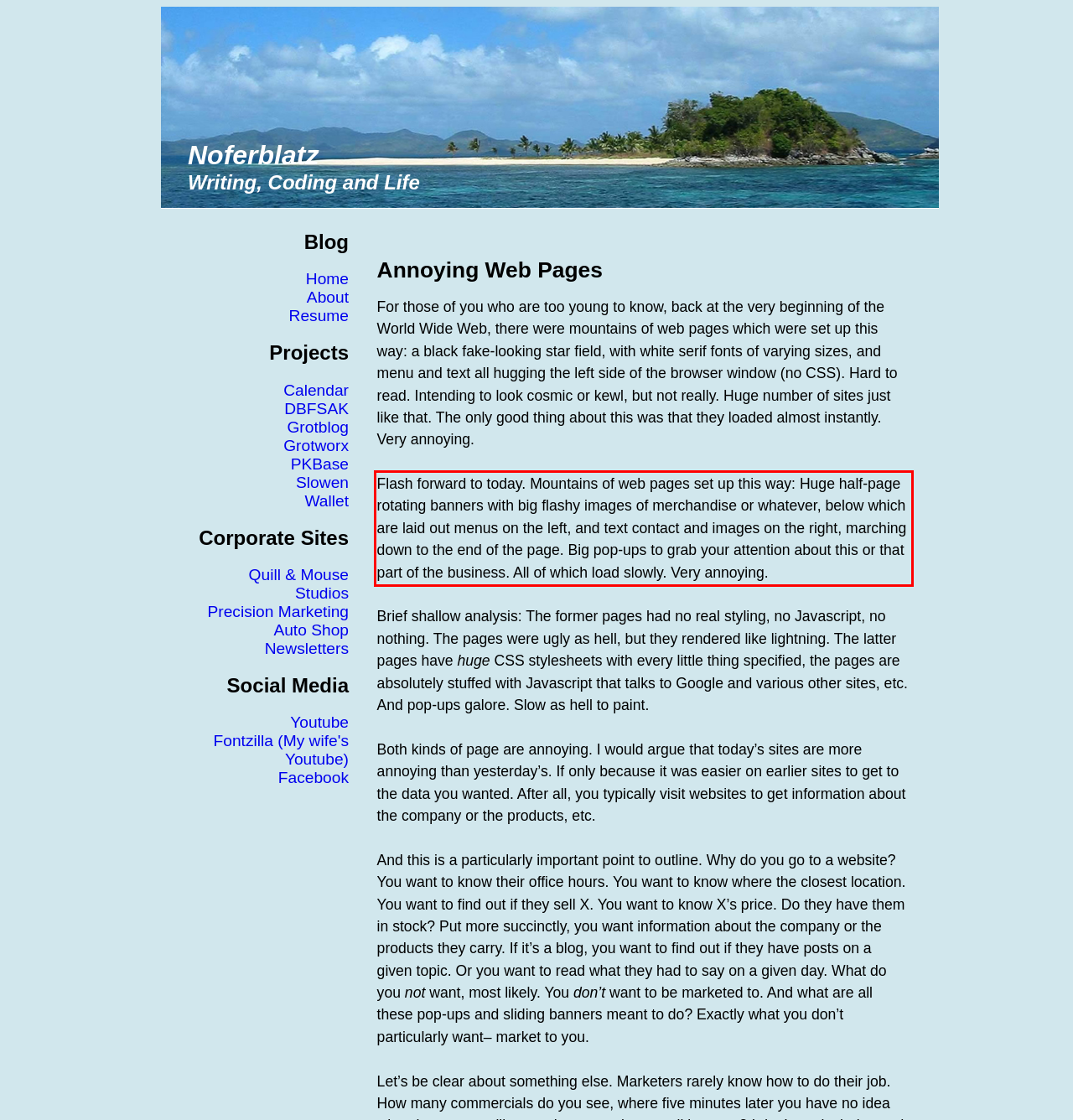Within the screenshot of a webpage, identify the red bounding box and perform OCR to capture the text content it contains.

Flash forward to today. Mountains of web pages set up this way: Huge half-page rotating banners with big flashy images of merchandise or whatever, below which are laid out menus on the left, and text contact and images on the right, marching down to the end of the page. Big pop-ups to grab your attention about this or that part of the business. All of which load slowly. Very annoying.